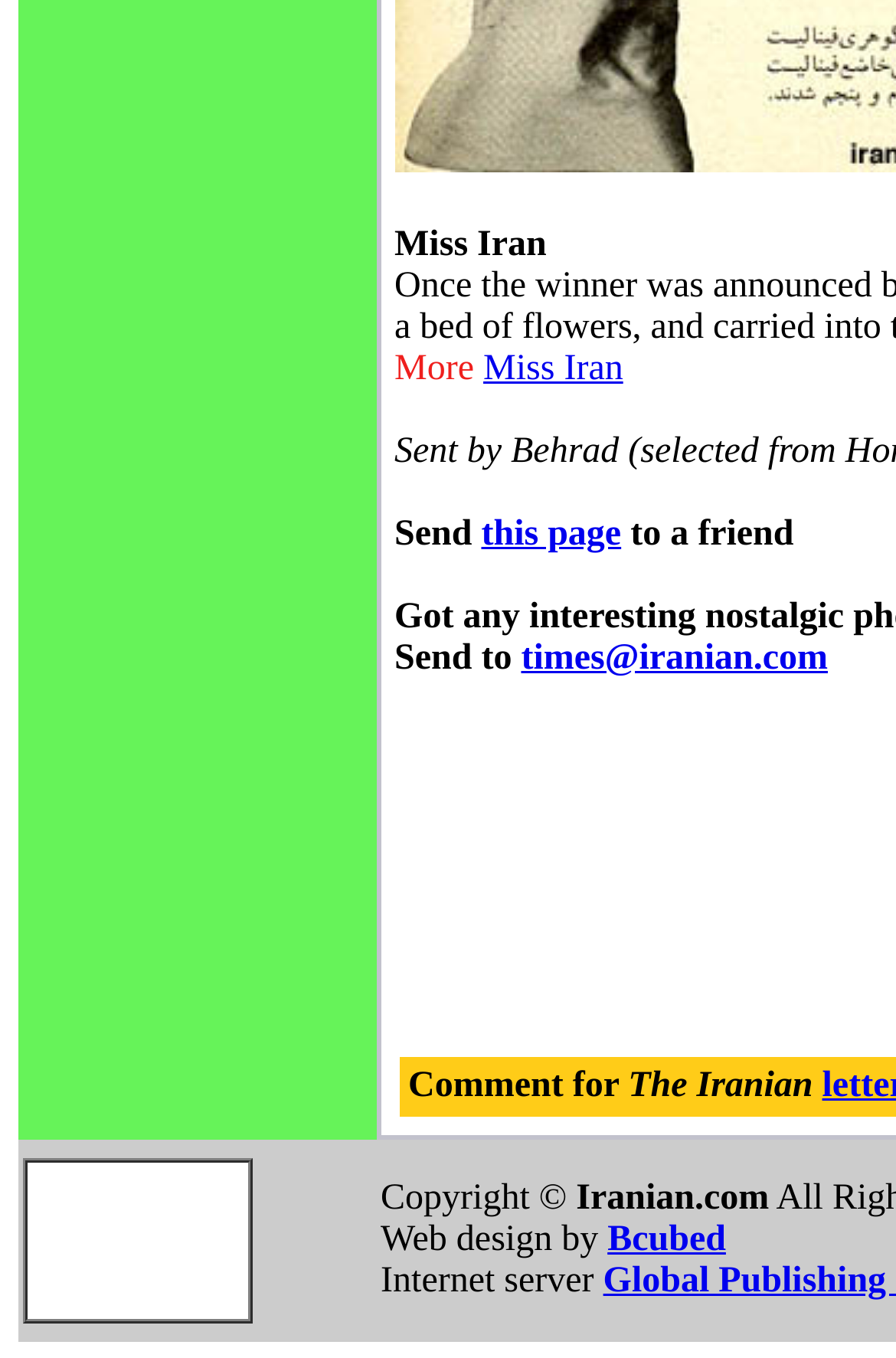What is the name of the internet server?
Your answer should be a single word or phrase derived from the screenshot.

Bcubed